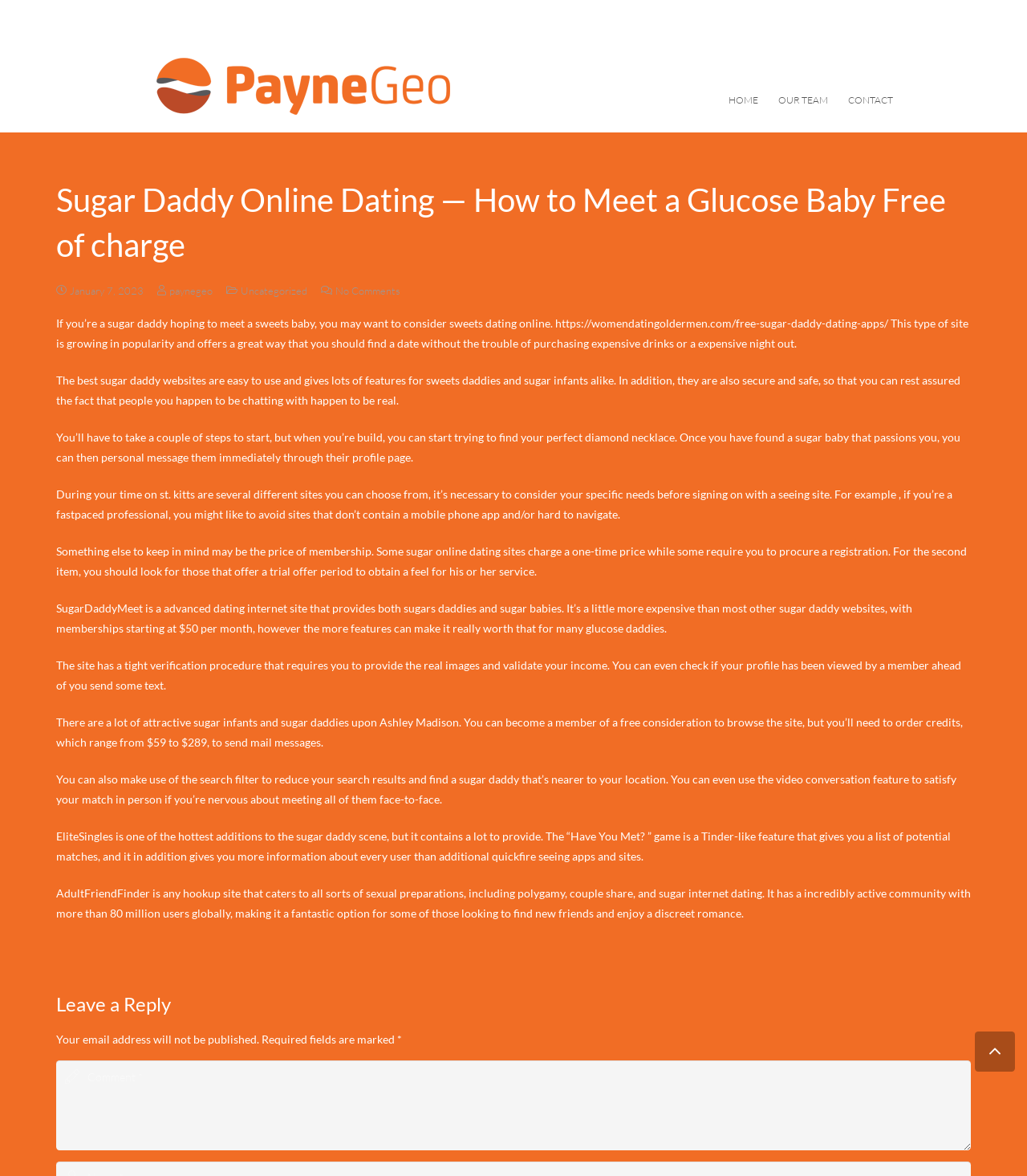Identify the bounding box coordinates for the region of the element that should be clicked to carry out the instruction: "Visit the 'Uncategorized' category". The bounding box coordinates should be four float numbers between 0 and 1, i.e., [left, top, right, bottom].

None